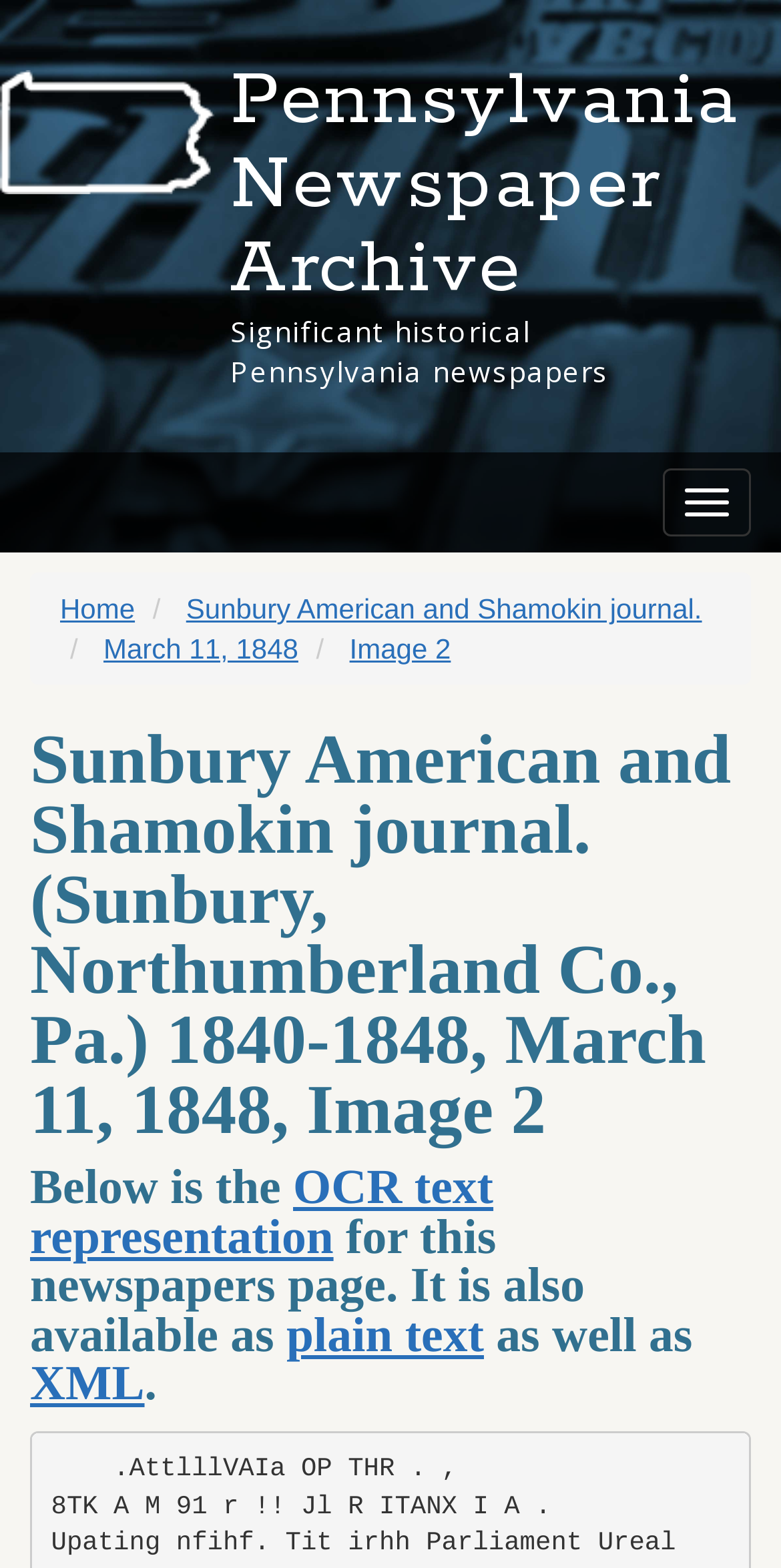Locate the bounding box of the UI element based on this description: "Image 2". Provide four float numbers between 0 and 1 as [left, top, right, bottom].

[0.448, 0.403, 0.577, 0.424]